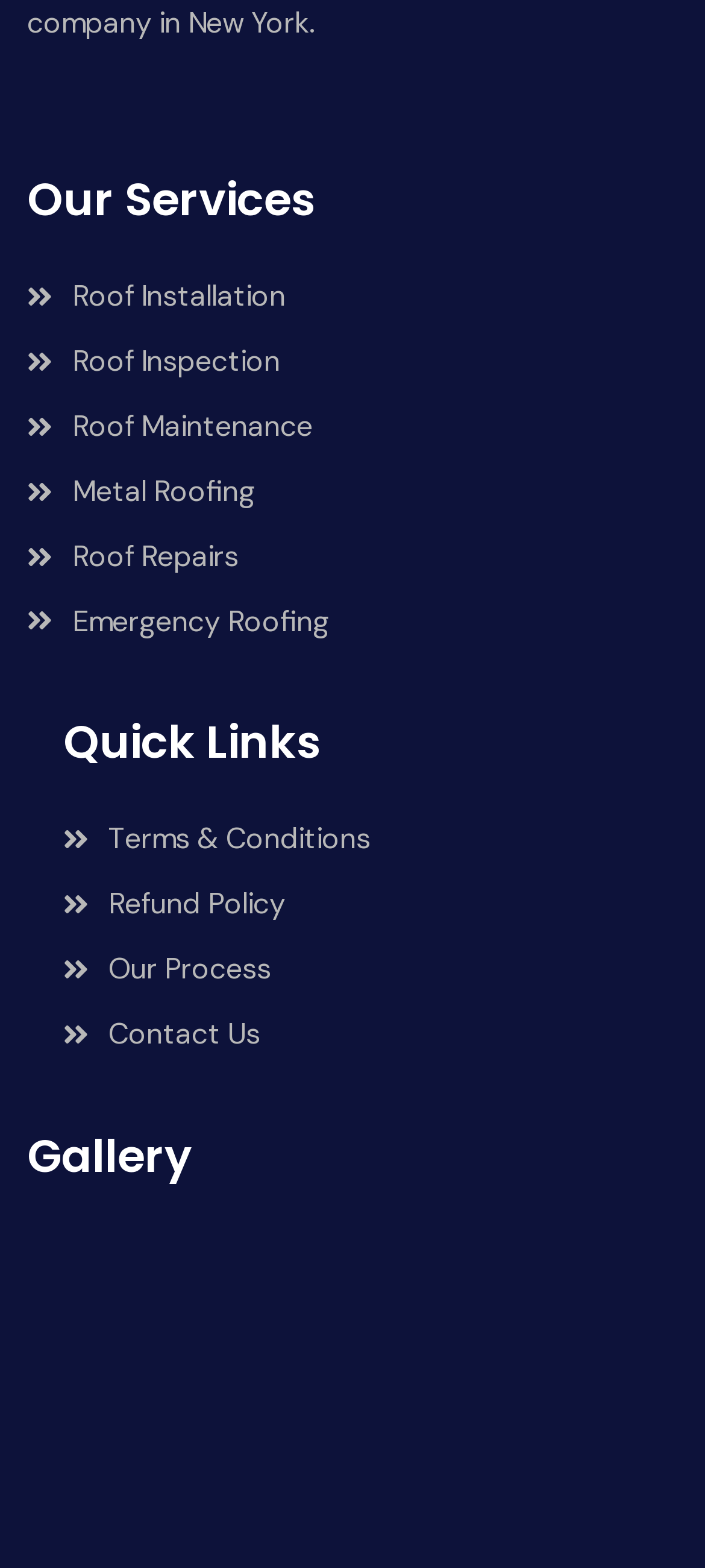What is the theme of the webpage?
From the image, respond using a single word or phrase.

Roofing services